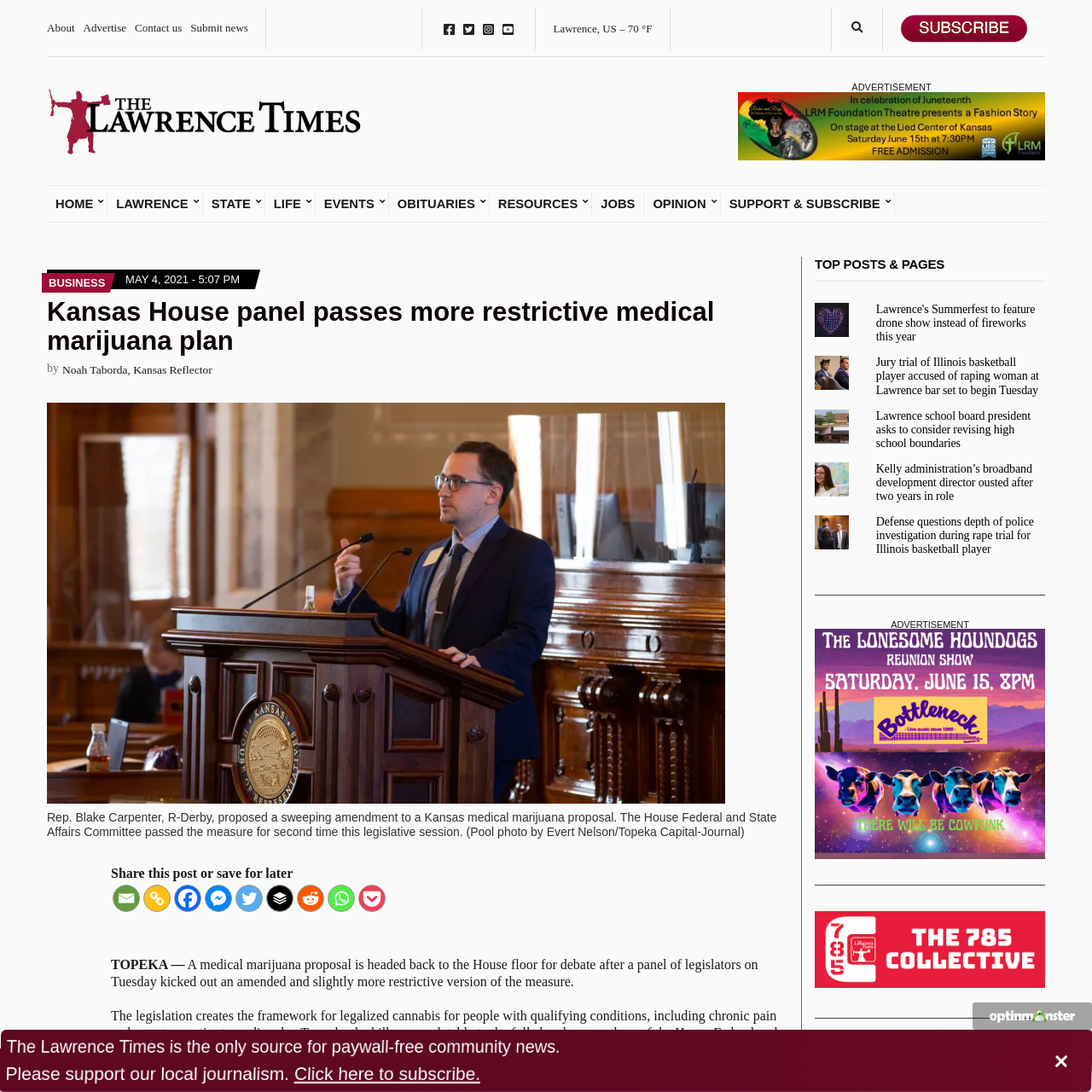Based on the image, provide a detailed response to the question:
What is the current temperature in Lawrence, US?

I found the current temperature in Lawrence, US by looking at the top navigation bar, where it says 'Lawrence, US' followed by a dash and then the temperature '70' with a degree Fahrenheit symbol.